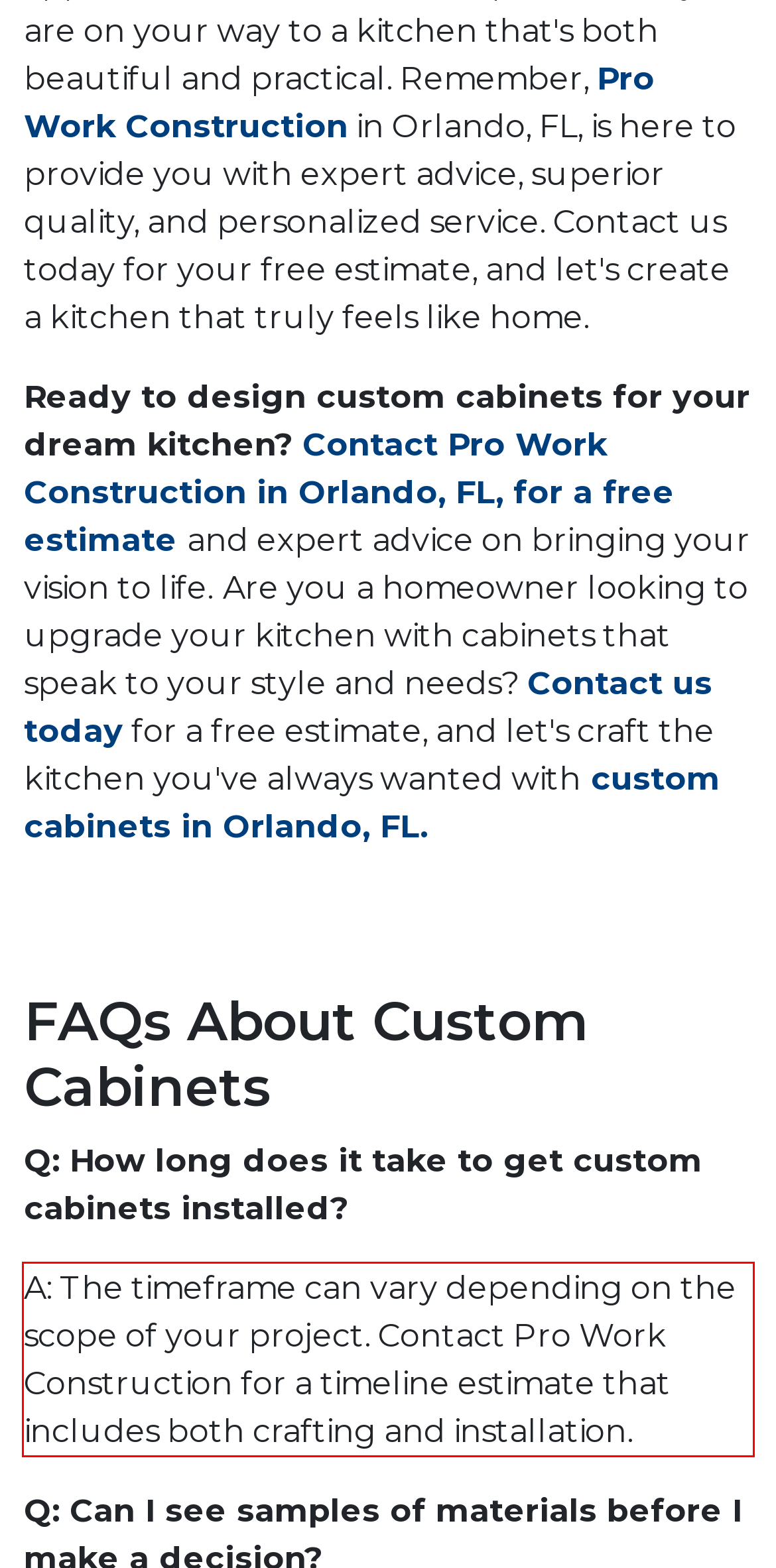Please identify and extract the text content from the UI element encased in a red bounding box on the provided webpage screenshot.

A: The timeframe can vary depending on the scope of your project. Contact Pro Work Construction for a timeline estimate that includes both crafting and installation.